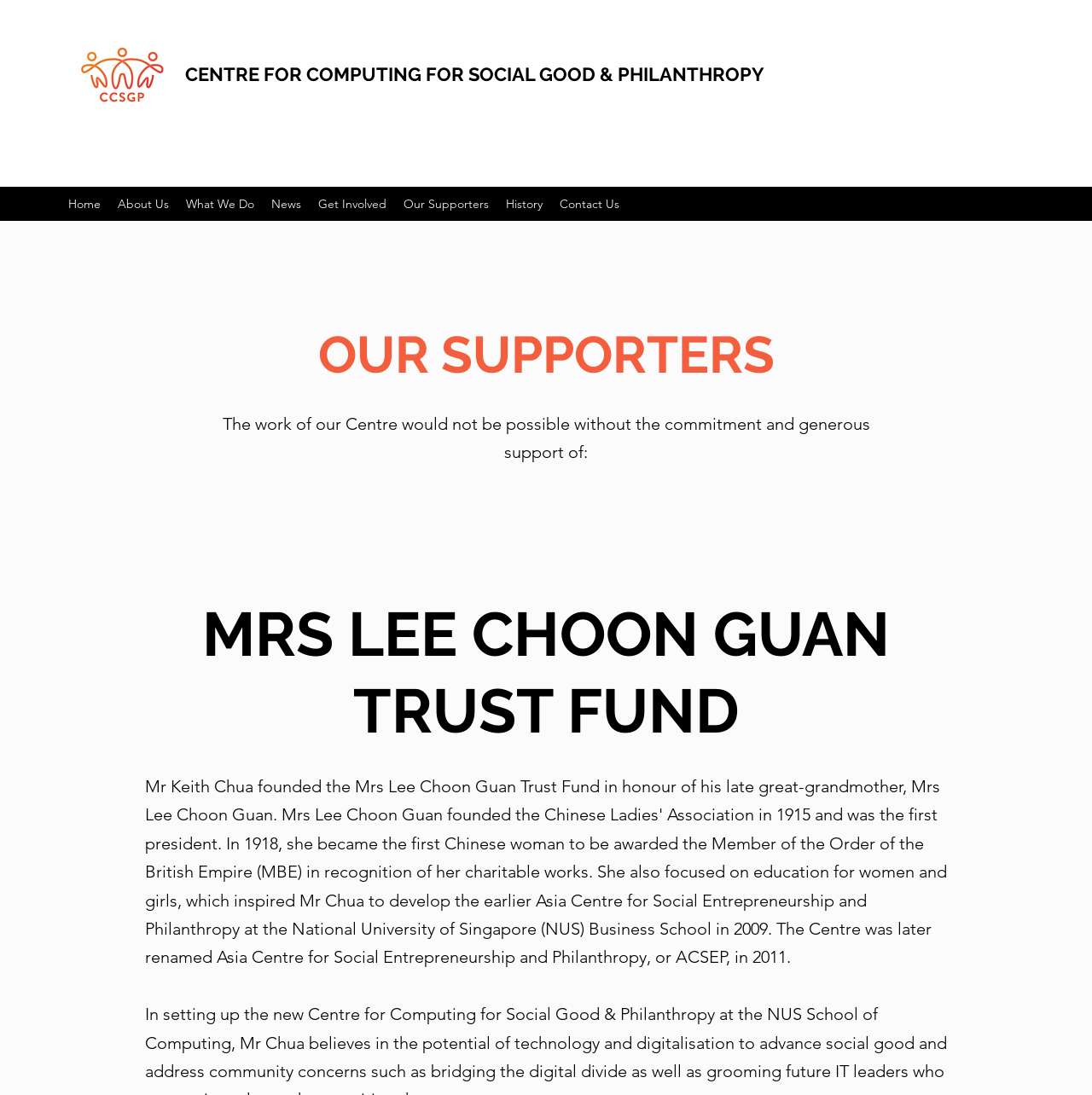Bounding box coordinates are specified in the format (top-left x, top-left y, bottom-right x, bottom-right y). All values are floating point numbers bounded between 0 and 1. Please provide the bounding box coordinate of the region this sentence describes: Home

[0.055, 0.174, 0.1, 0.198]